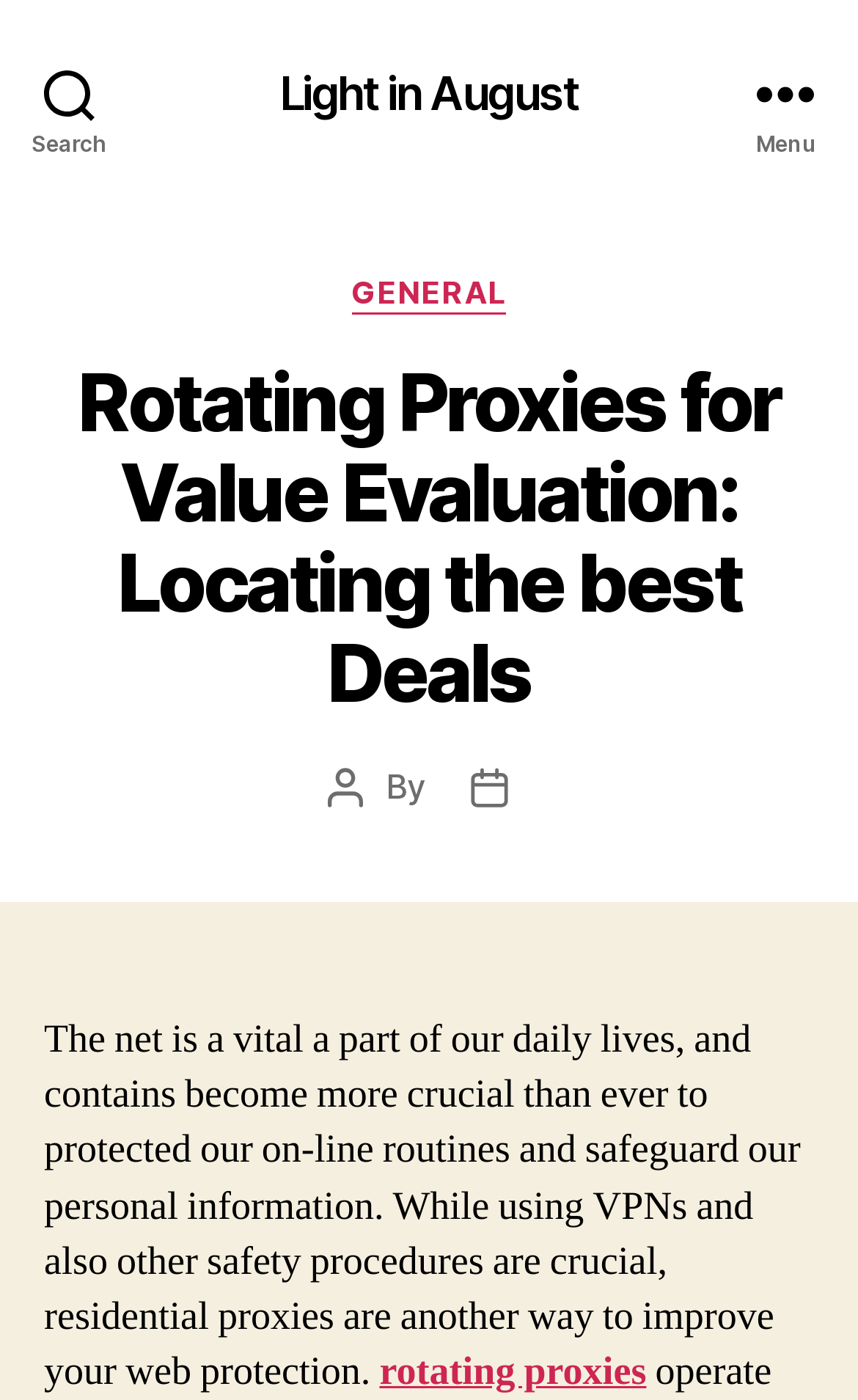Provide a single word or phrase answer to the question: 
Where is the 'Menu' button located?

Top right